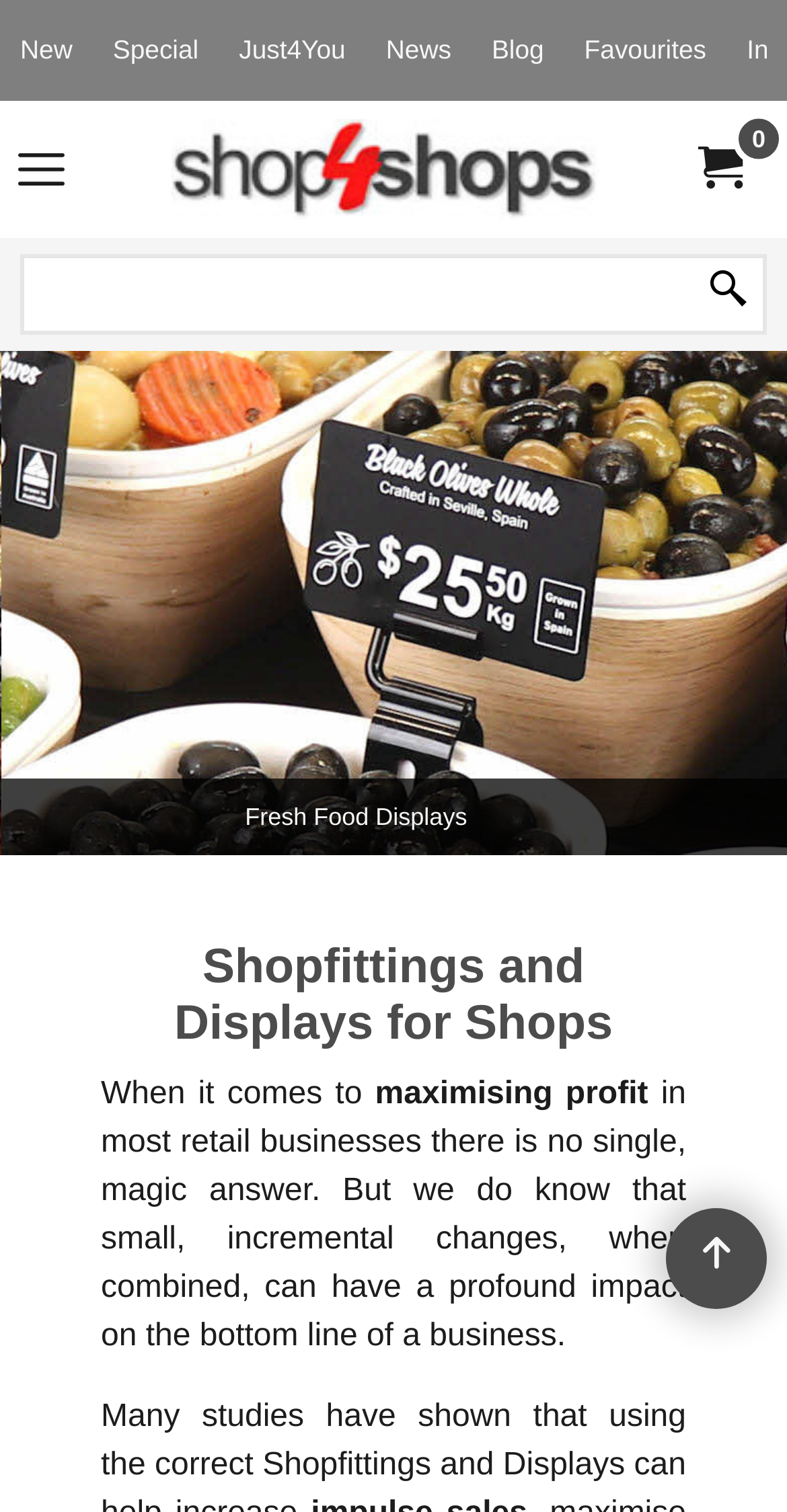Please identify the bounding box coordinates of the area that needs to be clicked to fulfill the following instruction: "View your favourite products."

[0.717, 0.0, 0.923, 0.067]